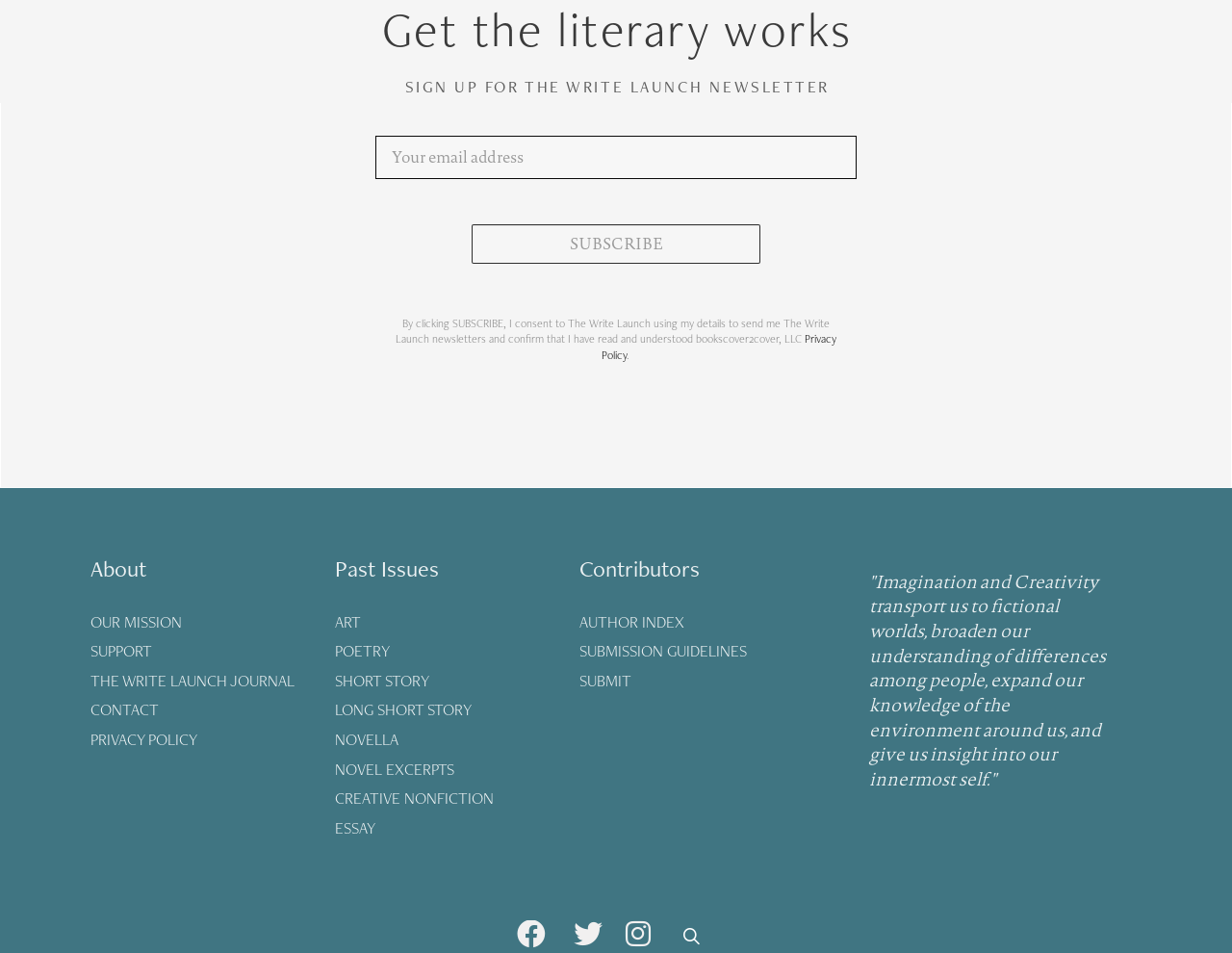Refer to the image and provide an in-depth answer to the question: 
How many categories are available under Past Issues?

Under the 'Past Issues' section, there are 7 categories available, namely 'ART', 'POETRY', 'SHORT STORY', 'LONG SHORT STORY', 'NOVELLA', 'NOVEL EXCERPTS', and 'CREATIVE NONFICTION'. This is determined by counting the number of links under the 'Past Issues' heading.